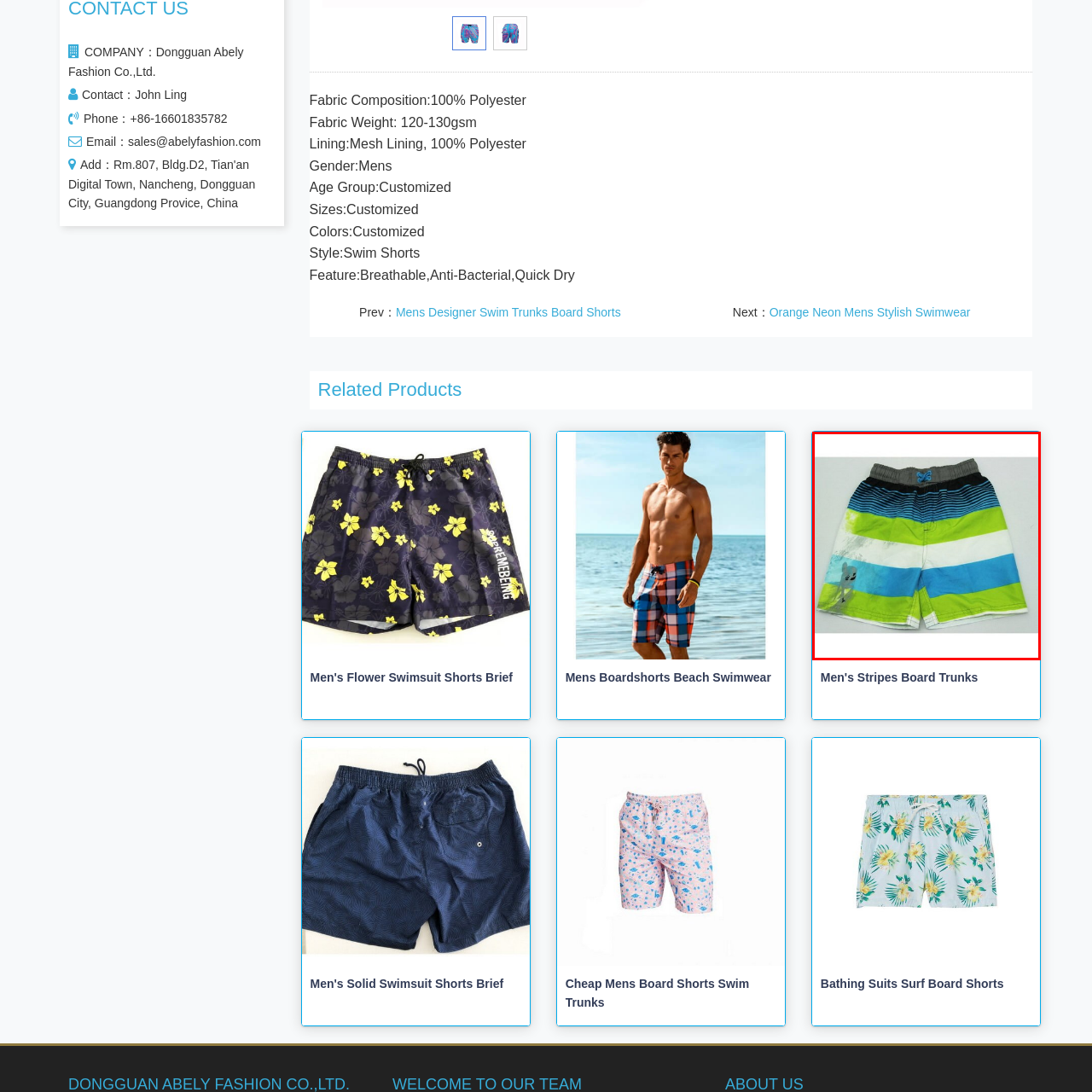Detail the contents of the image within the red outline in an elaborate manner.

The image showcases a pair of men's swim trunks, characterized by a vibrant and playful striped design. The shorts feature a mix of bold colors, including shades of blue, green, and white, creating a fresh and dynamic look ideal for summer activities. The waistband is designed with an elastic feature for comfort, adorned with a drawstring for a secure fit. With a playful graphic element, the shorts are not only stylish but also functional, making them suitable for both swimming and beach outings. These swim trunks epitomize casual menswear tailored for fun in the sun.